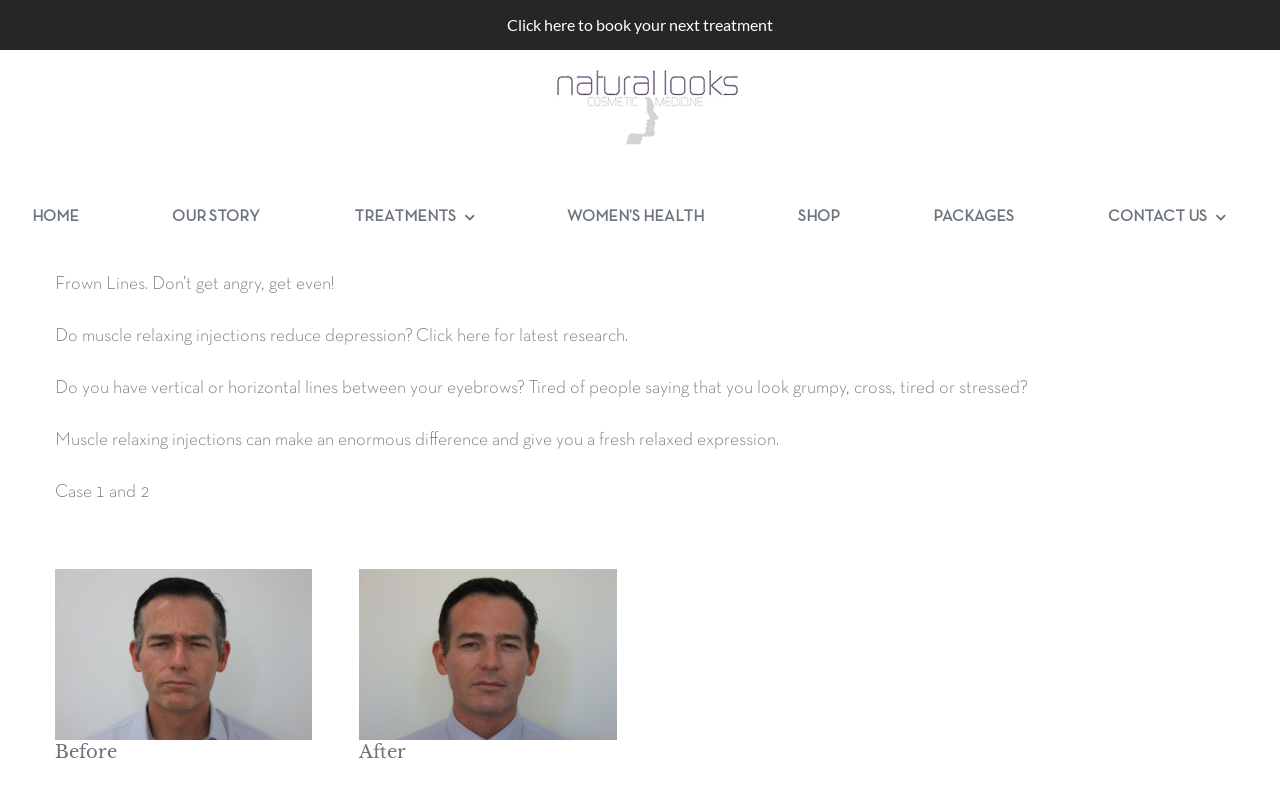What is the purpose of the 'Click here to book your next treatment' link?
Please provide a single word or phrase answer based on the image.

To book a treatment